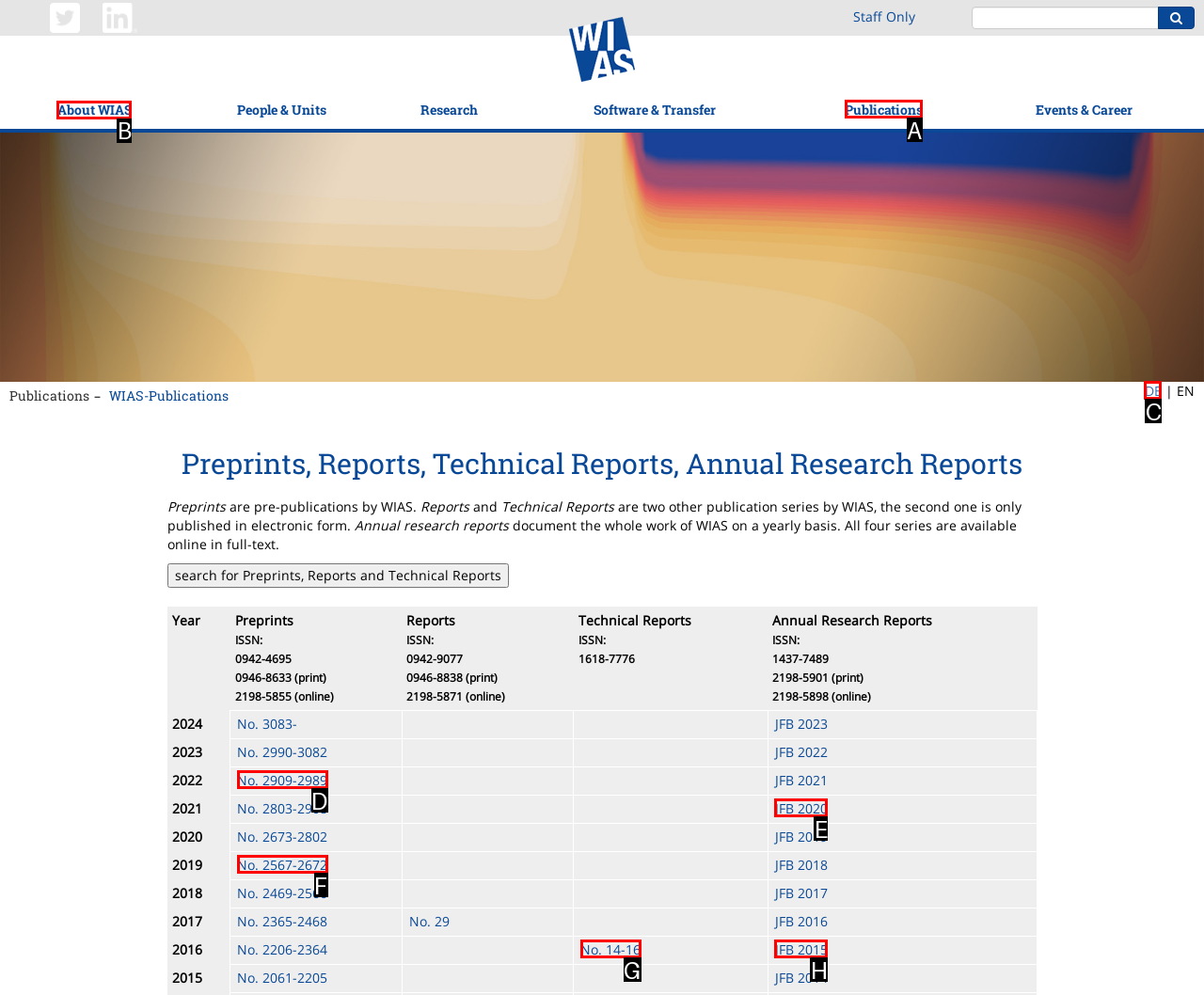Identify the correct lettered option to click in order to perform this task: go to the 'Publications' page. Respond with the letter.

A